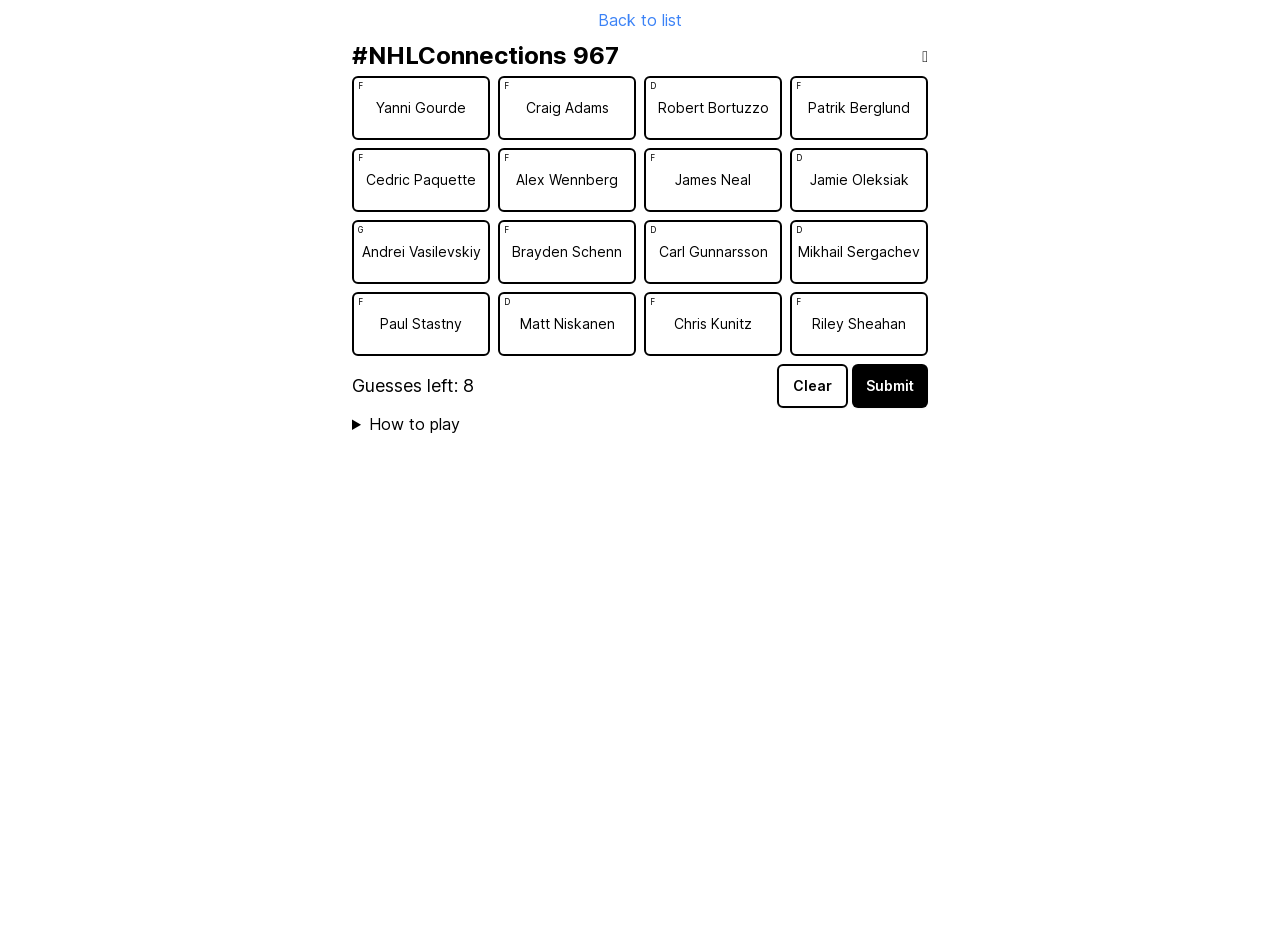Please examine the image and answer the question with a detailed explanation:
What is the purpose of the 'How to play' disclosure triangle?

The 'How to play' disclosure triangle is an expandable element that, when clicked, likely reveals instructions or rules for playing the game of associating groups of four NHL players together.